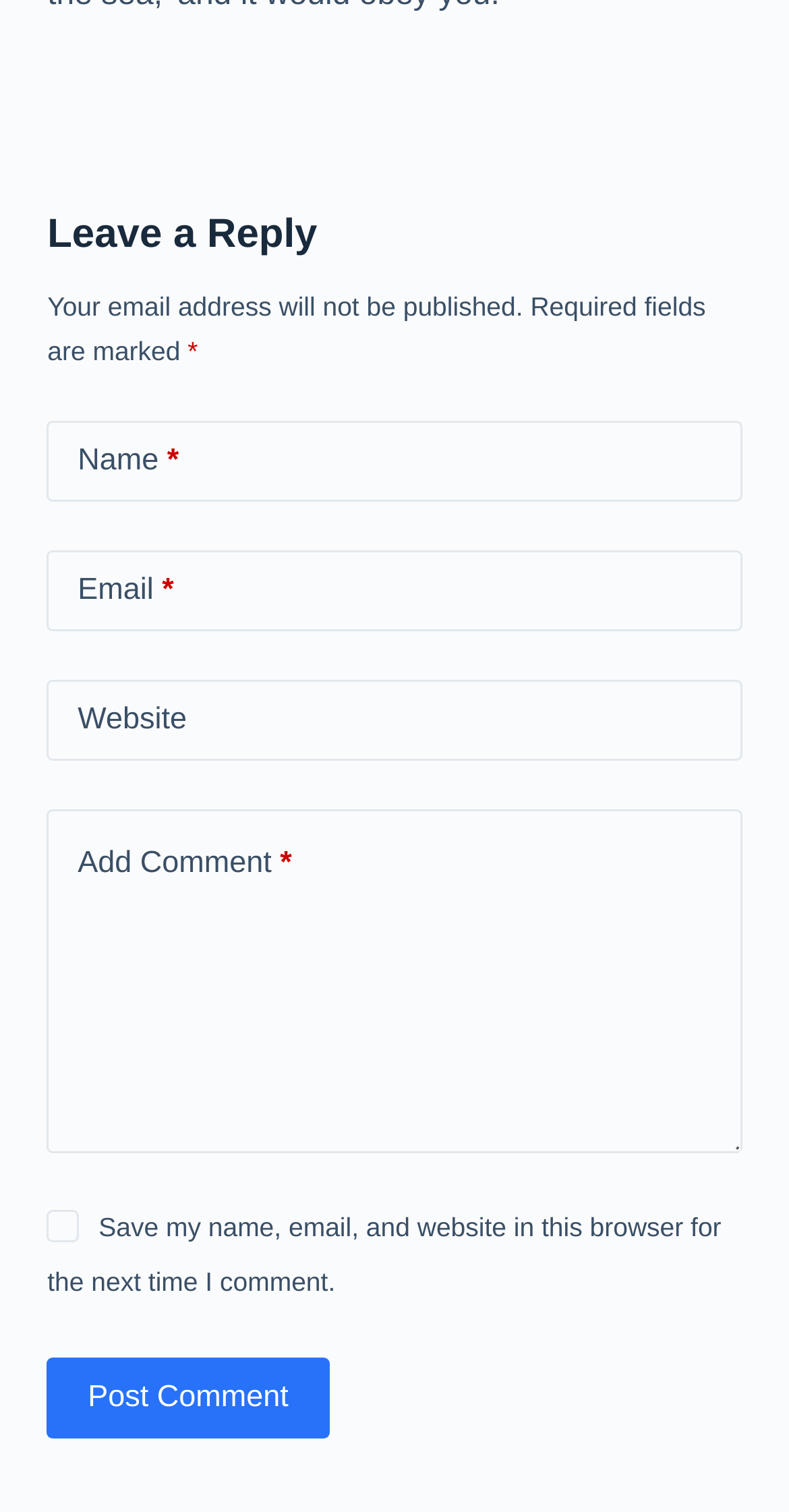Is an email address necessary to leave a comment?
Refer to the image and give a detailed response to the question.

The input field for email is a required field, as indicated by the asterisk symbol (*) next to it. This suggests that an email address is necessary to leave a comment.